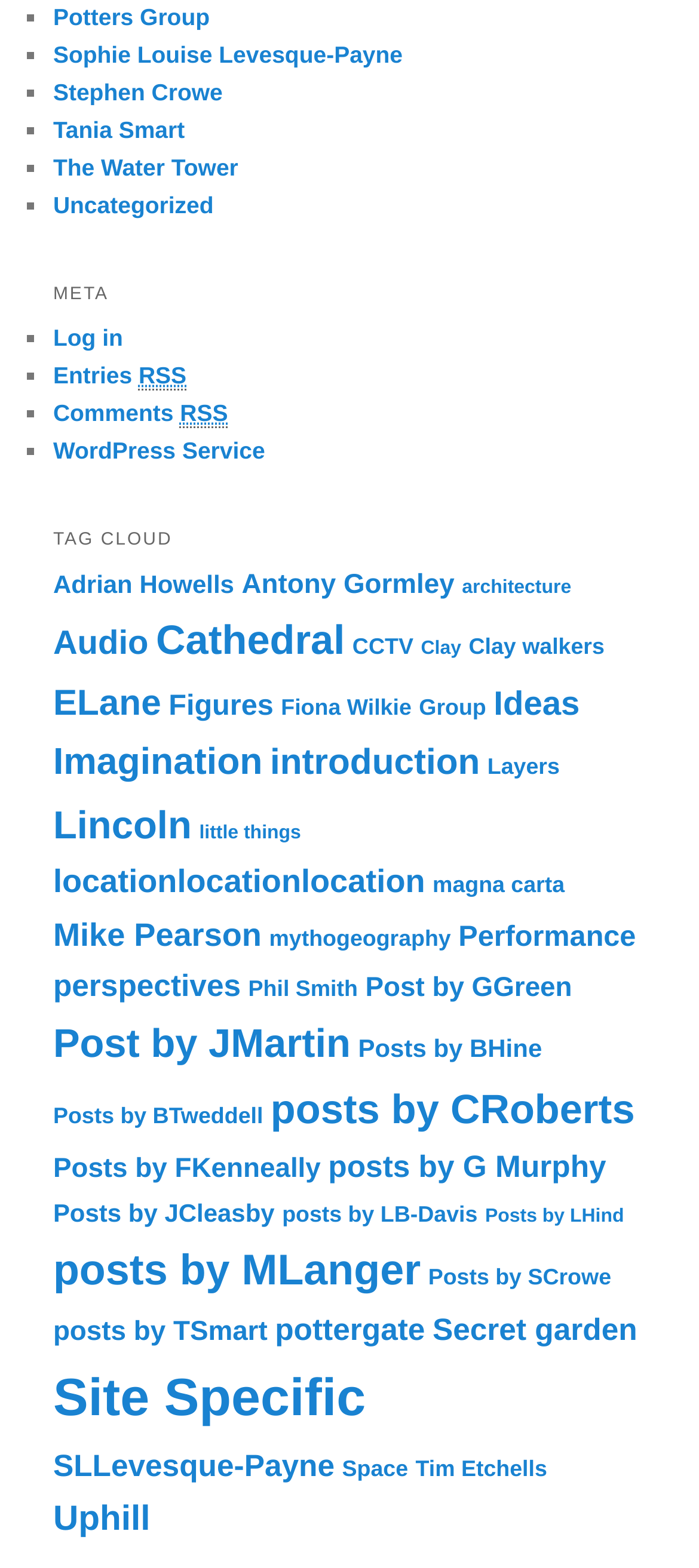Observe the image and answer the following question in detail: How many links are under the 'TAG CLOUD' heading?

The 'TAG CLOUD' heading is located at the middle of the webpage with a bounding box coordinate of [0.076, 0.33, 0.924, 0.359]. Under this heading, there are 43 links listed, each with a different tag name and number of items.